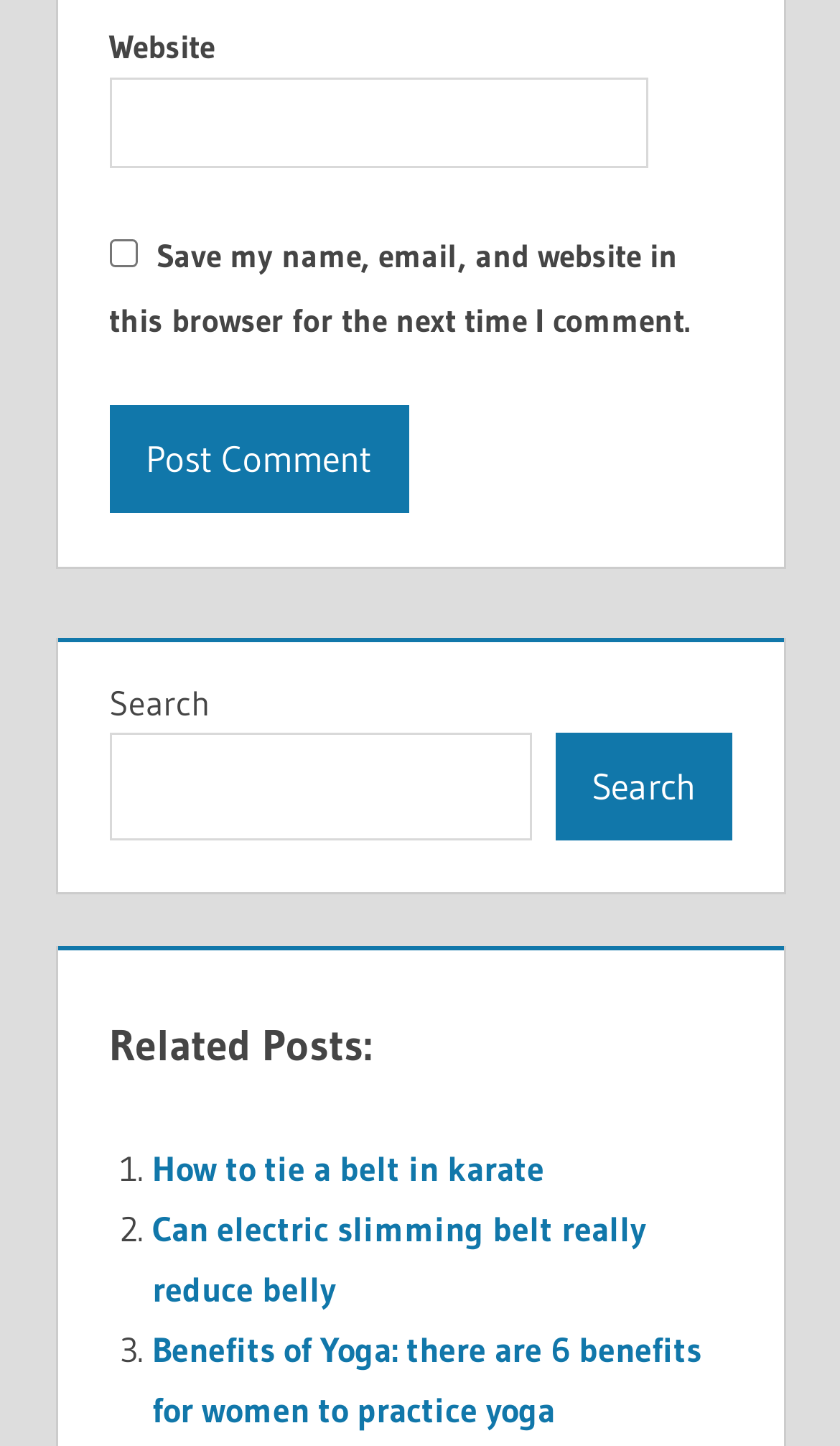Please locate the clickable area by providing the bounding box coordinates to follow this instruction: "Visit YouTube page".

None